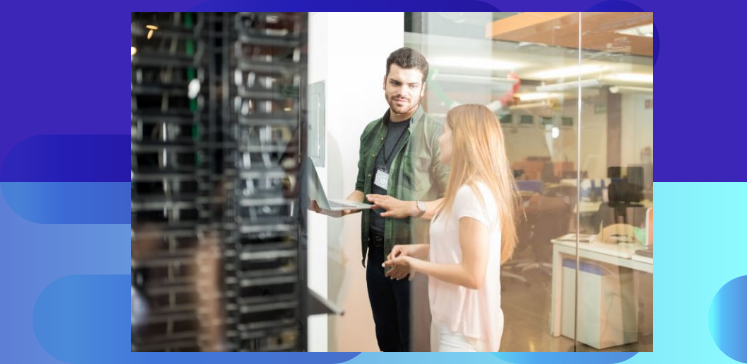Answer the question with a brief word or phrase:
What is the purpose of the server rack?

Data management